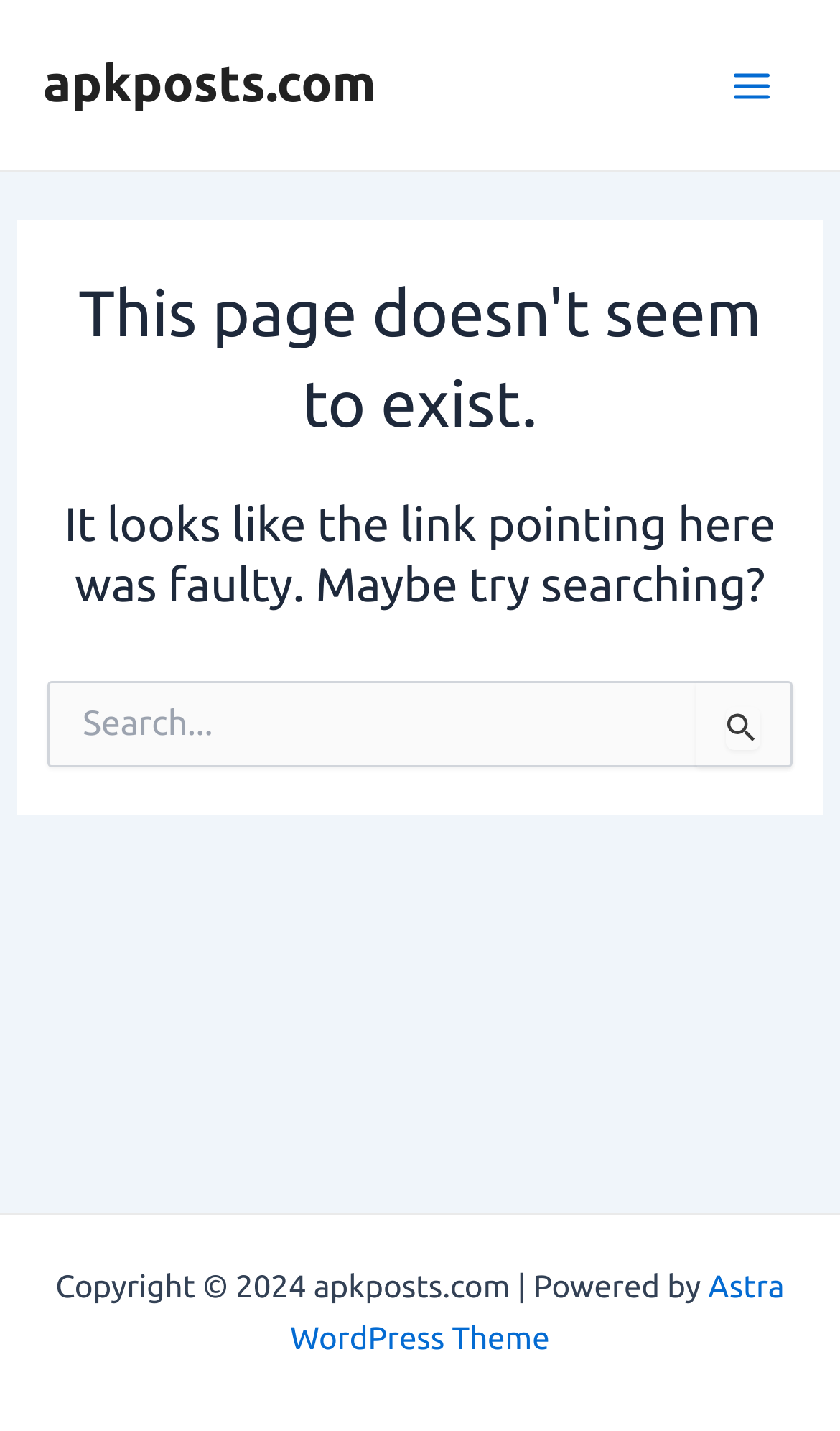Please respond to the question using a single word or phrase:
What is the current status of the page?

Not found